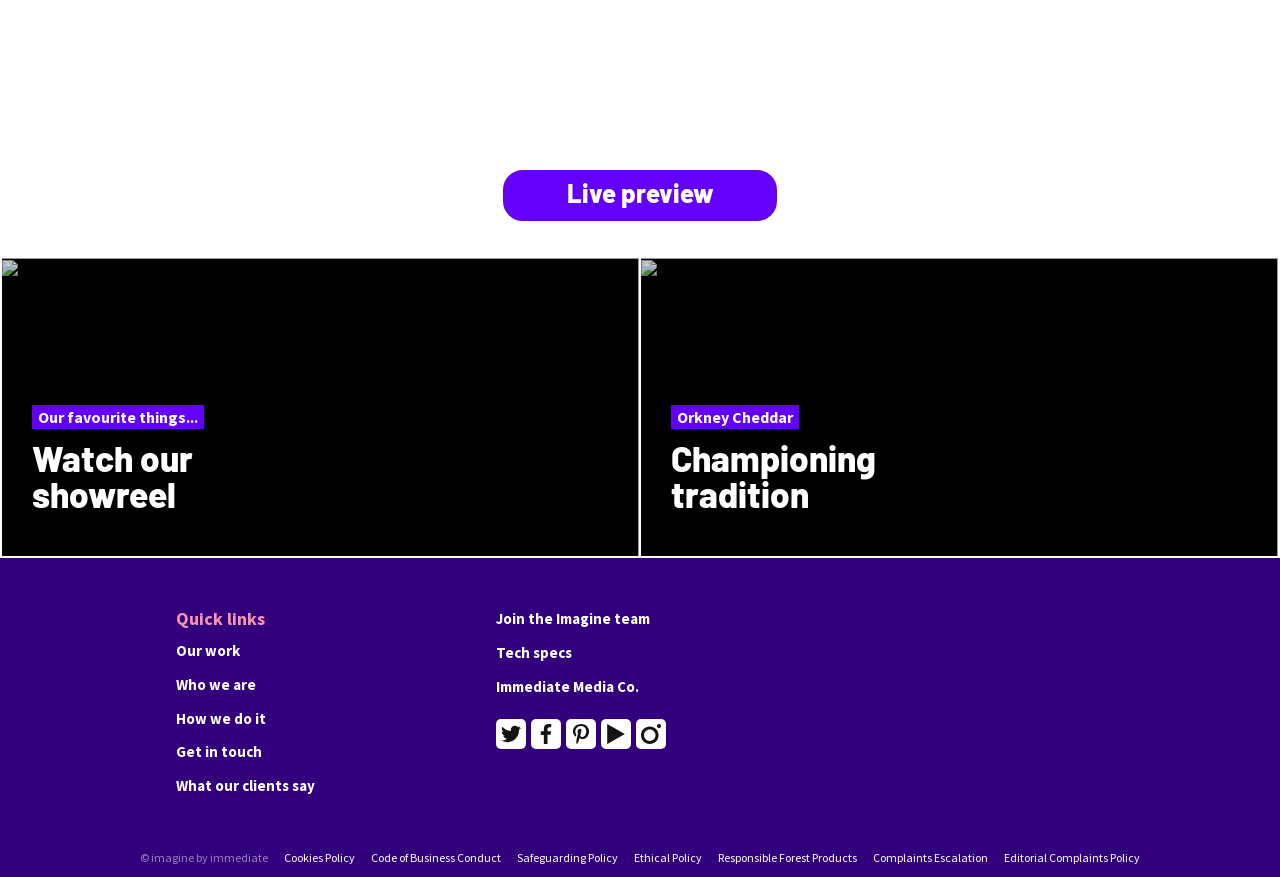Find the bounding box coordinates for the element that must be clicked to complete the instruction: "Learn more about Orkney Cheddar". The coordinates should be four float numbers between 0 and 1, indicated as [left, top, right, bottom].

[0.529, 0.465, 0.619, 0.487]